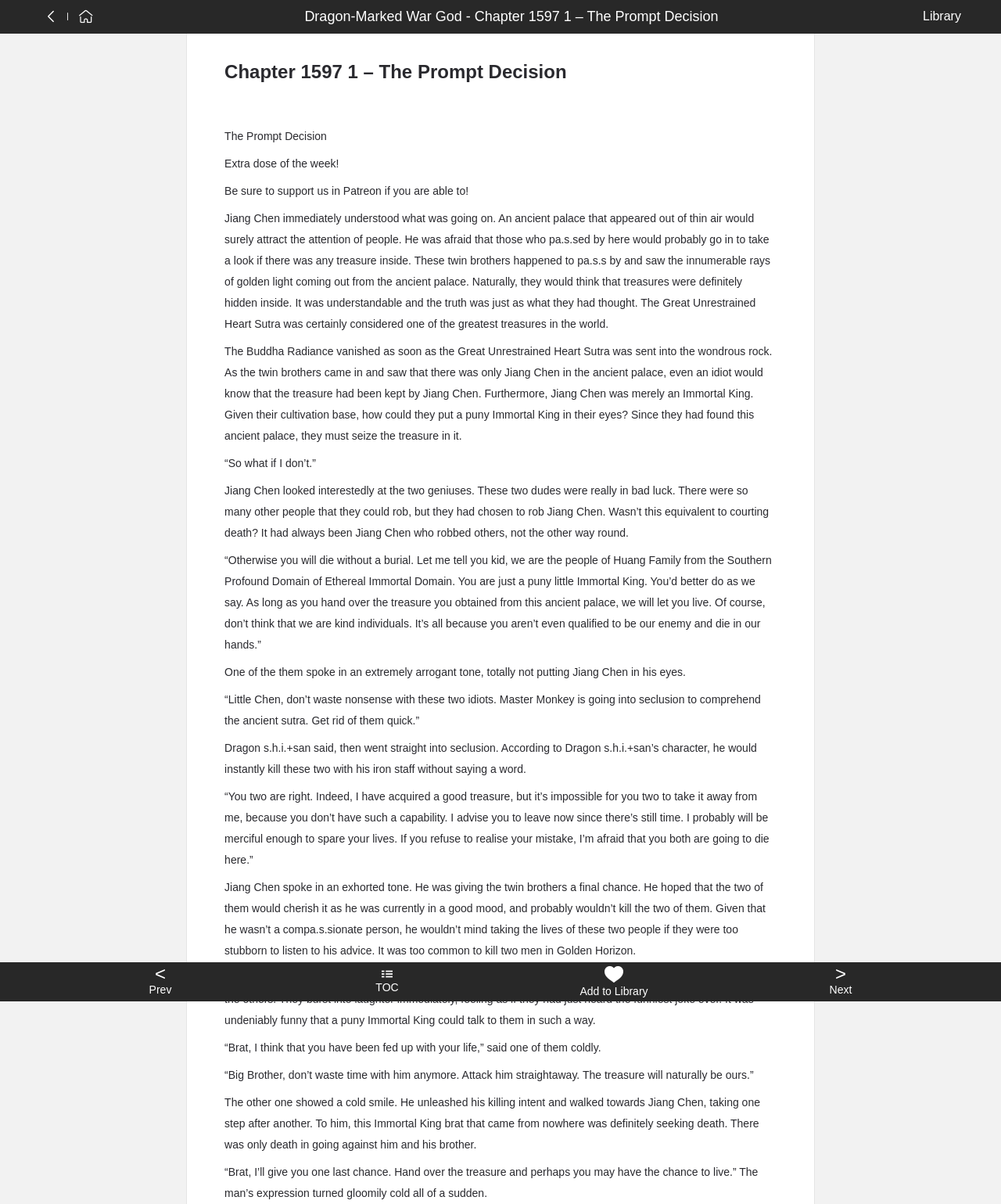Using the information in the image, give a comprehensive answer to the question: 
What is the chapter number of the current novel?

The chapter number can be found in the static text element 'Dragon-Marked War God - Chapter 1597 1 – The Prompt Decision' which is located at the top of the webpage. The chapter number is '1597'.